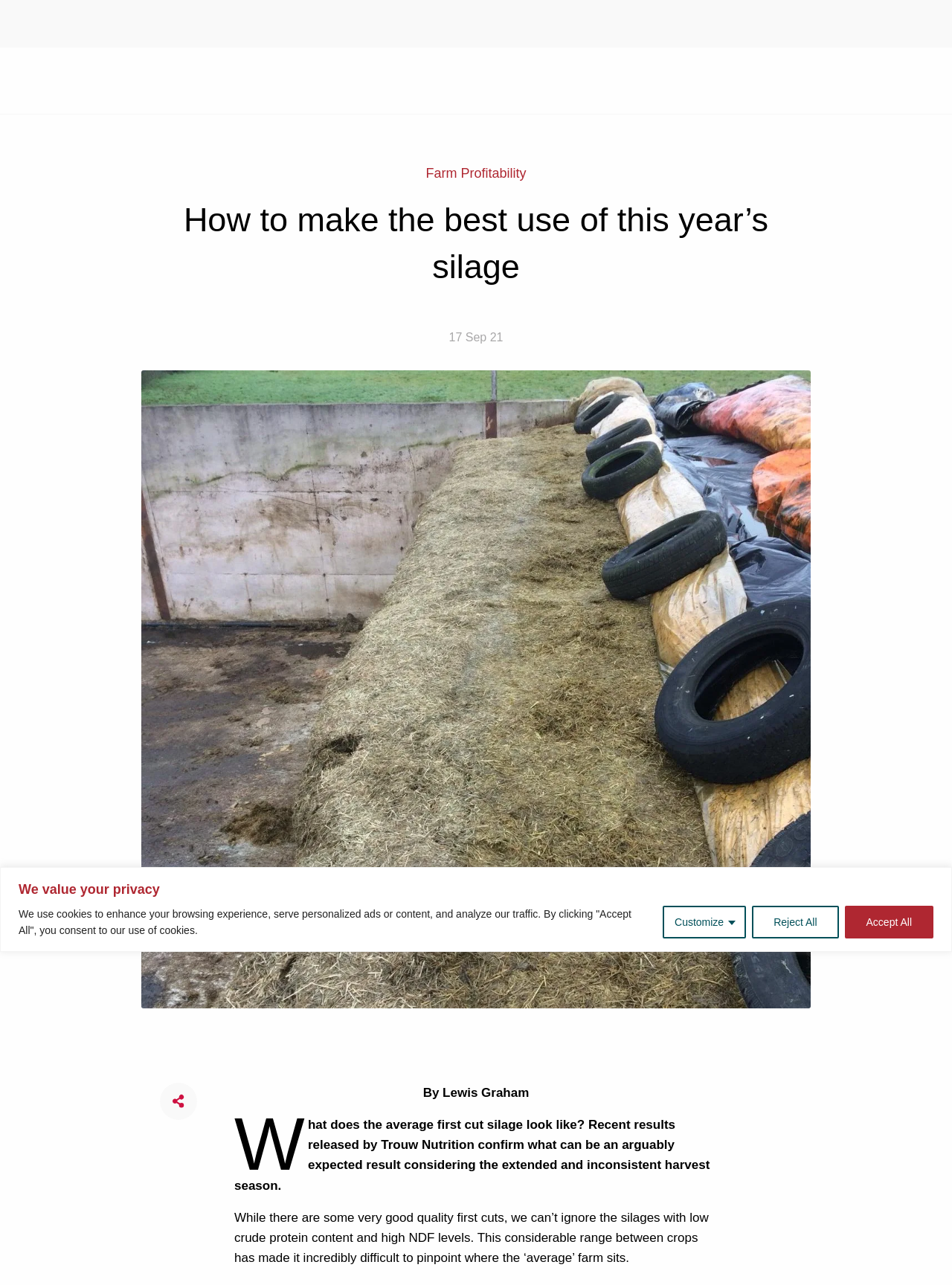Summarize the webpage comprehensively, mentioning all visible components.

The webpage is about making the best use of this year's silage, with a focus on farm productivity. At the top, there is a privacy notice with buttons to customize, reject, or accept all cookies. Below this, there is a navigation menu with links to various sections, including services, specialists, about us, careers, blogs, learning space, farm business survey, and contact us.

The main content of the page is divided into sections. The first section has a heading "How to make the best use of this year's silage" and is accompanied by a figure of a silage clamp. Below this, there is a timestamp indicating the publication date, "17 Sep 21". 

The article begins with a question about the average quality of first-cut silage, citing recent results from Trouw Nutrition. The text explains that while some silages are of good quality, others have low crude protein content and high NDF levels, making it difficult to determine where the average farm sits. 

On the right side of the article, there is a button with an image, and below it, the author's name, Lewis Graham, is mentioned. The article continues to discuss ways to make the best use of this year's silage, but the exact content is not specified in the provided accessibility tree.